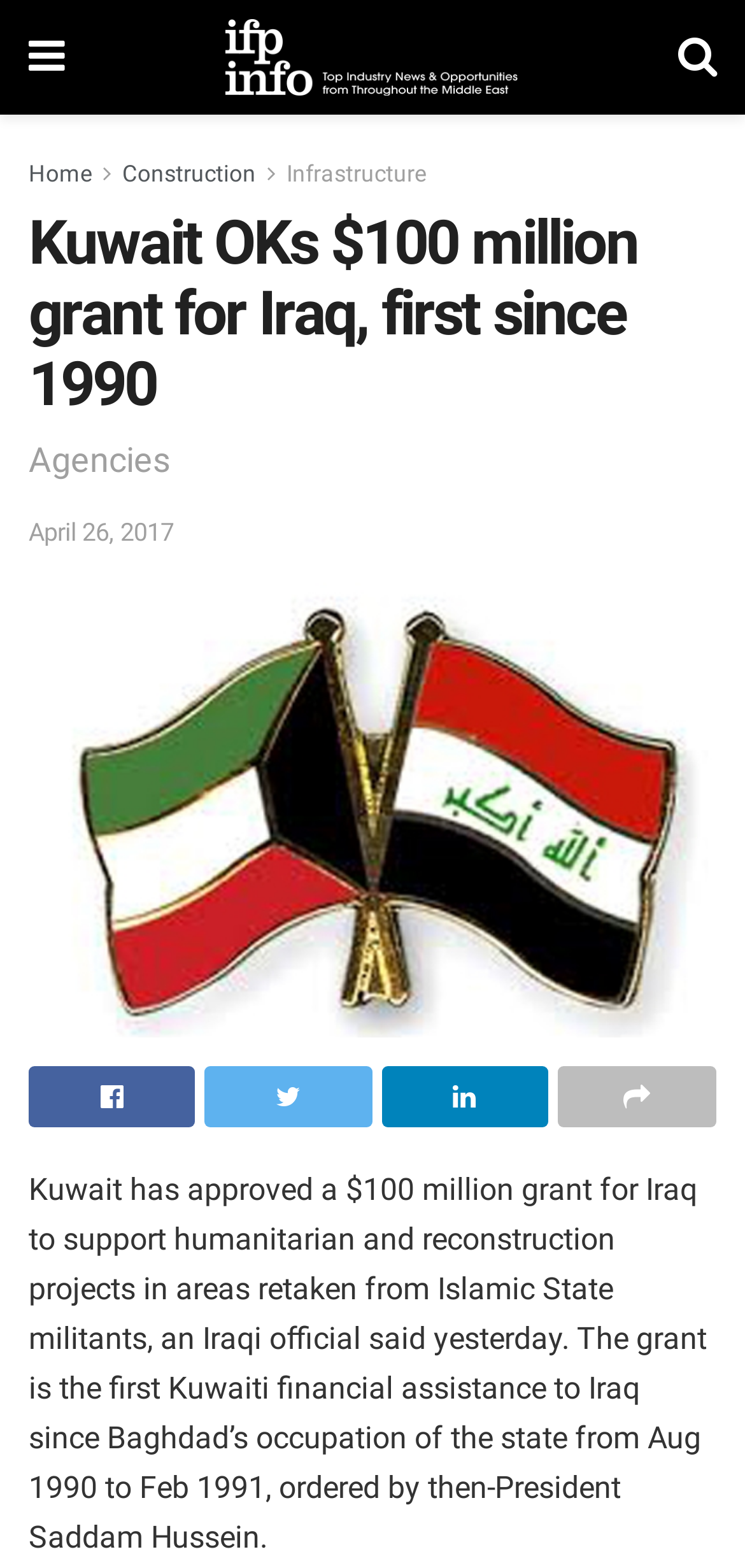Please identify the bounding box coordinates of the region to click in order to complete the task: "Visit the IFP Info - News website". The coordinates must be four float numbers between 0 and 1, specified as [left, top, right, bottom].

[0.302, 0.012, 0.695, 0.061]